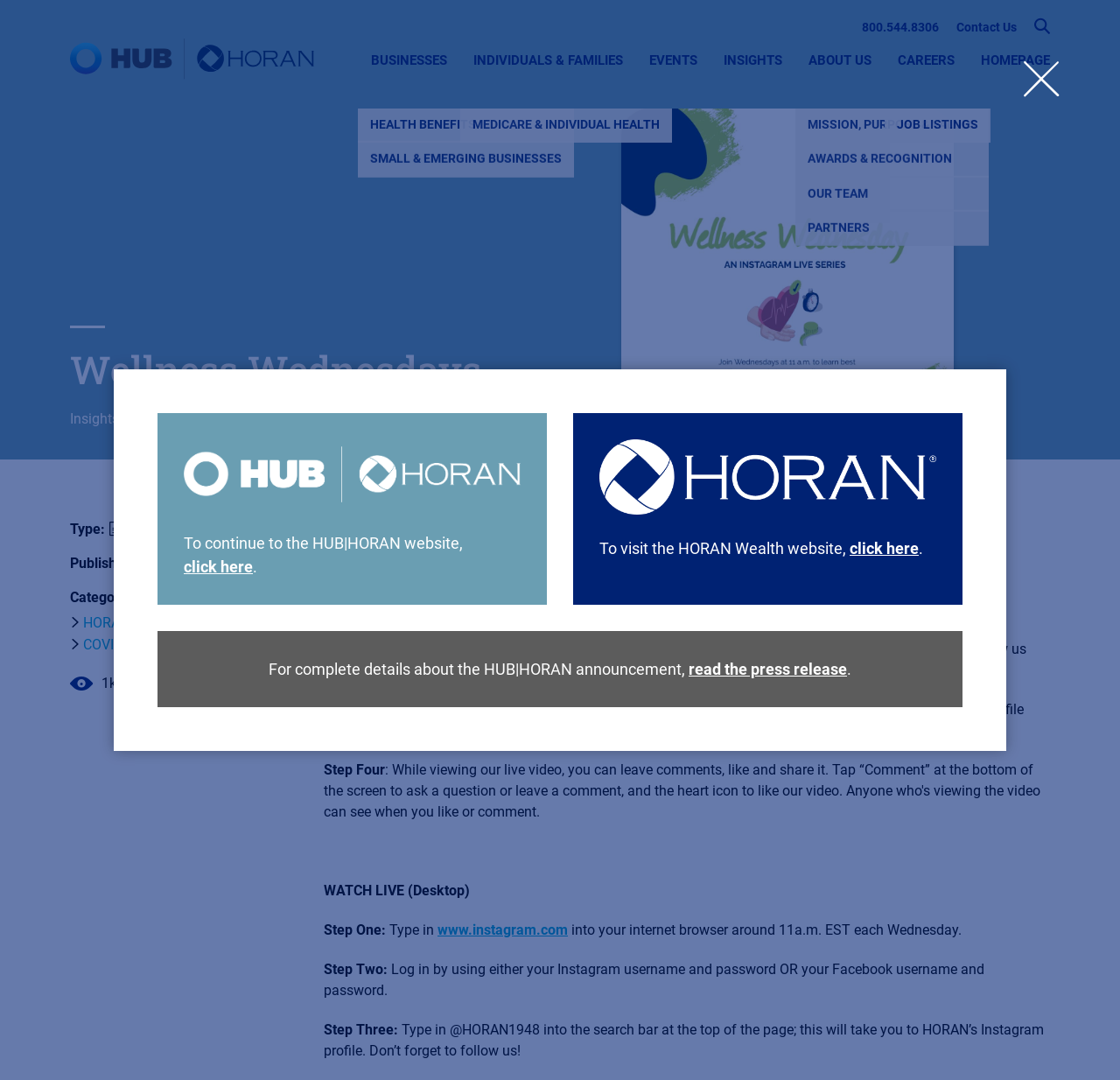Could you locate the bounding box coordinates for the section that should be clicked to accomplish this task: "Read the press release".

[0.615, 0.611, 0.756, 0.628]